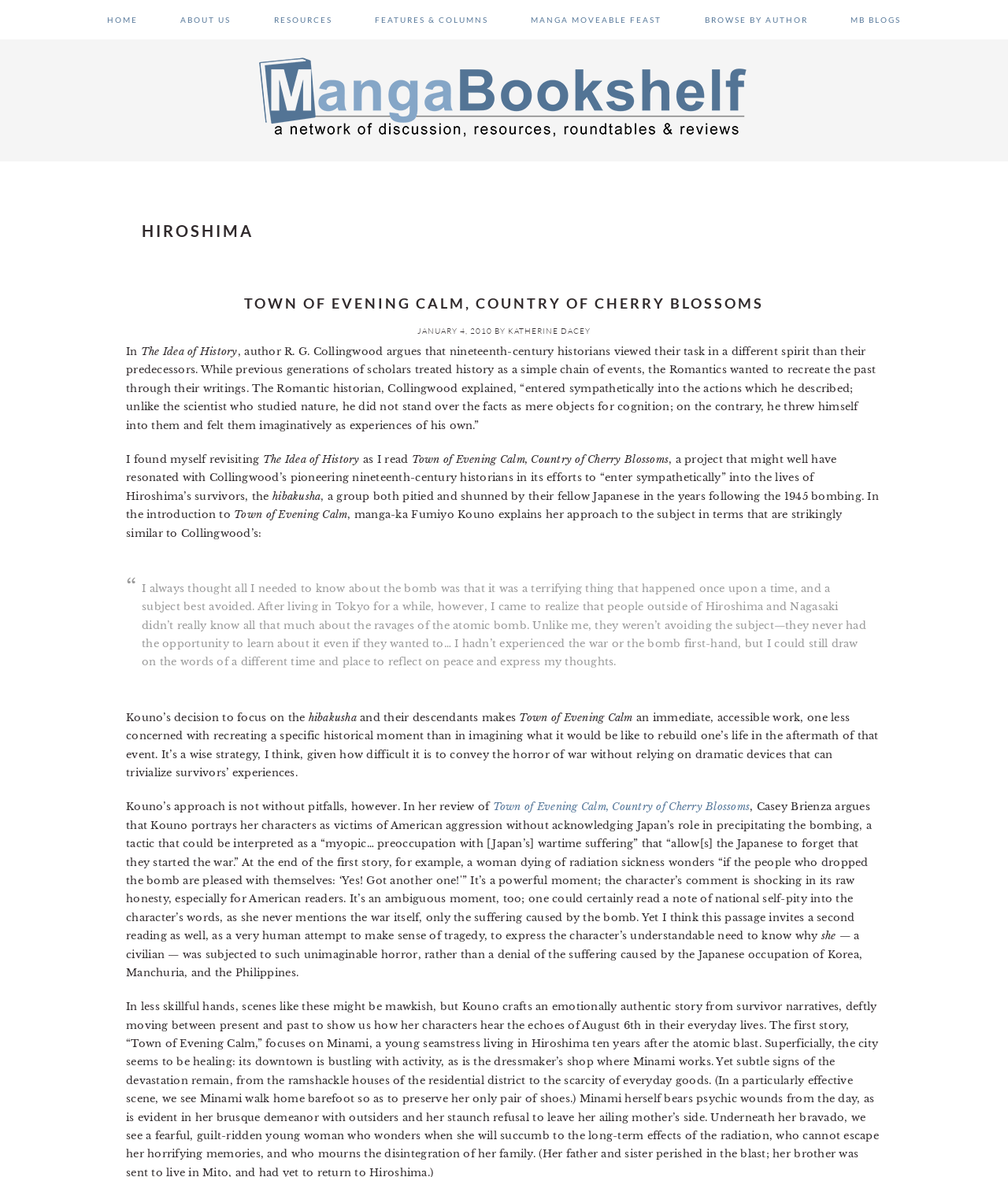Pinpoint the bounding box coordinates of the clickable area needed to execute the instruction: "Click on the 'KATHERINE DACEY' link". The coordinates should be specified as four float numbers between 0 and 1, i.e., [left, top, right, bottom].

[0.504, 0.277, 0.586, 0.286]